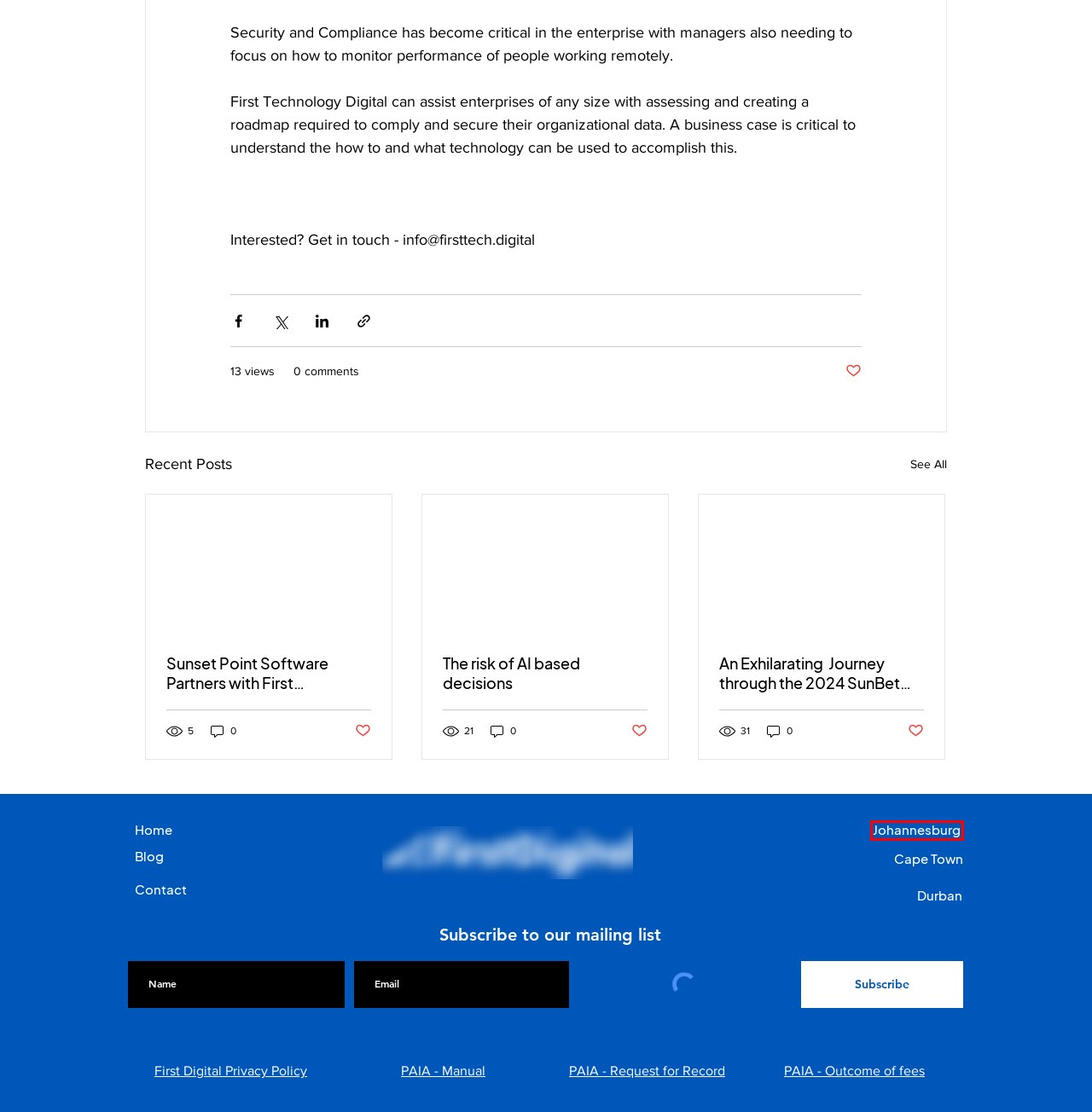Given a webpage screenshot with a red bounding box around a UI element, choose the webpage description that best matches the new webpage after clicking the element within the bounding box. Here are the candidates:
A. Careers | First Digital
B. First Digital | Software Development
C. Sunset Point Software Partners with First Technology Digital
D. The risk of AI based decisions
E. Section 19 Security measures on integrity and confidentiality of personal information - POPIA
F. Publications | First Digital
G. Contact | First Digital
H. An Exhilarating  Journey through the 2024 SunBet ZX10 Masters Cup

B